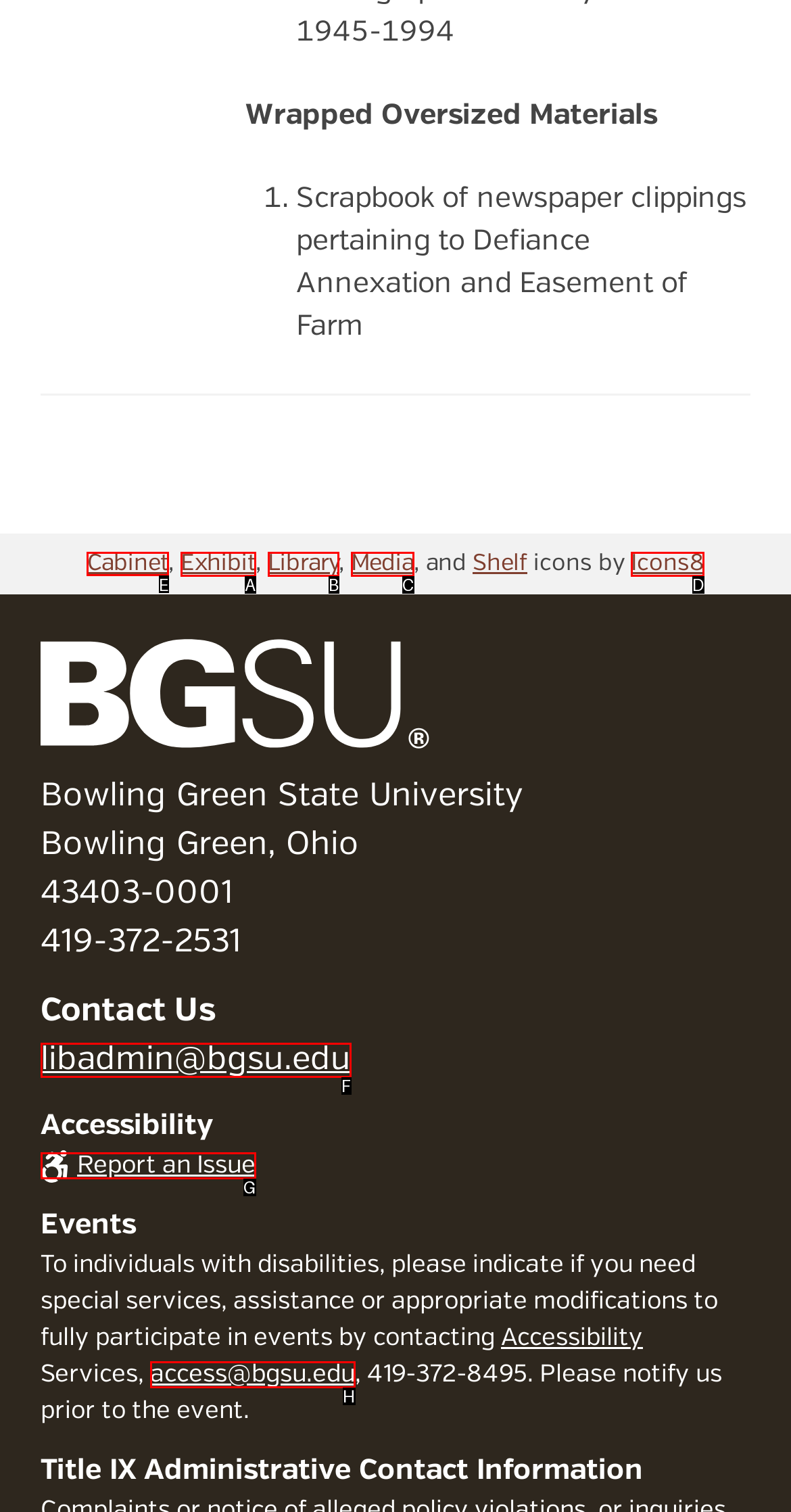Provide the letter of the HTML element that you need to click on to perform the task: Click on Cabinet.
Answer with the letter corresponding to the correct option.

E